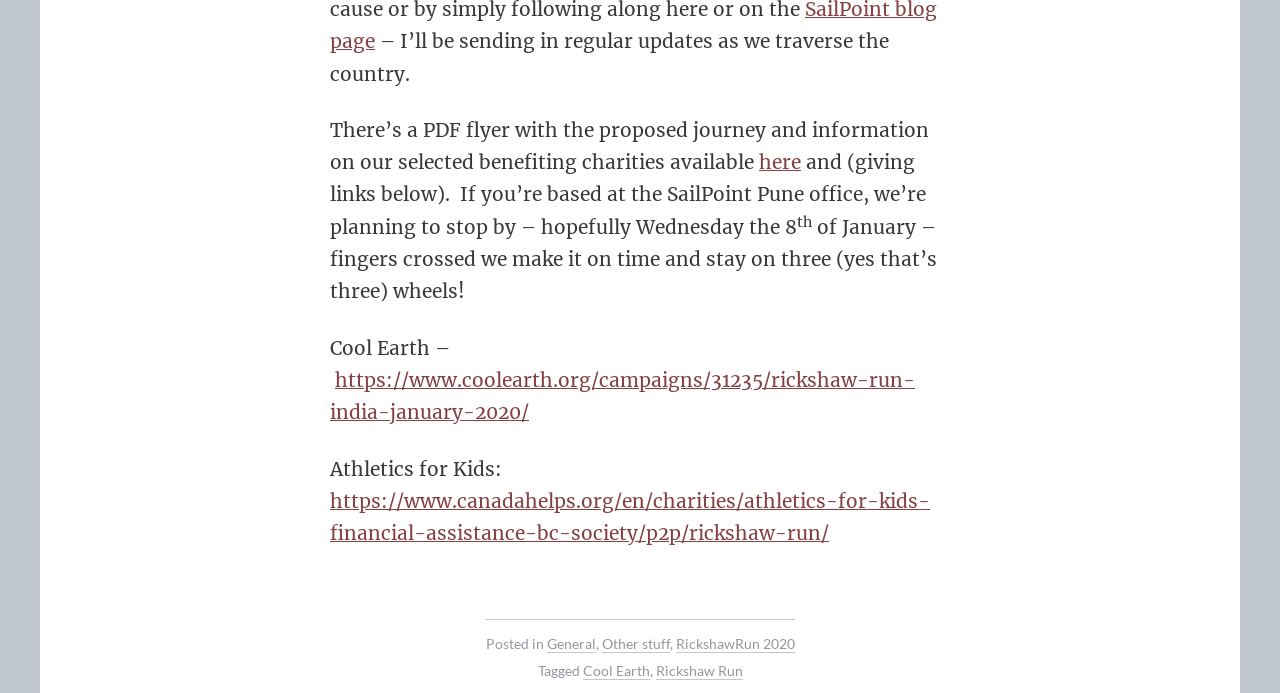Use a single word or phrase to respond to the question:
What is the author planning to do?

Send regular updates